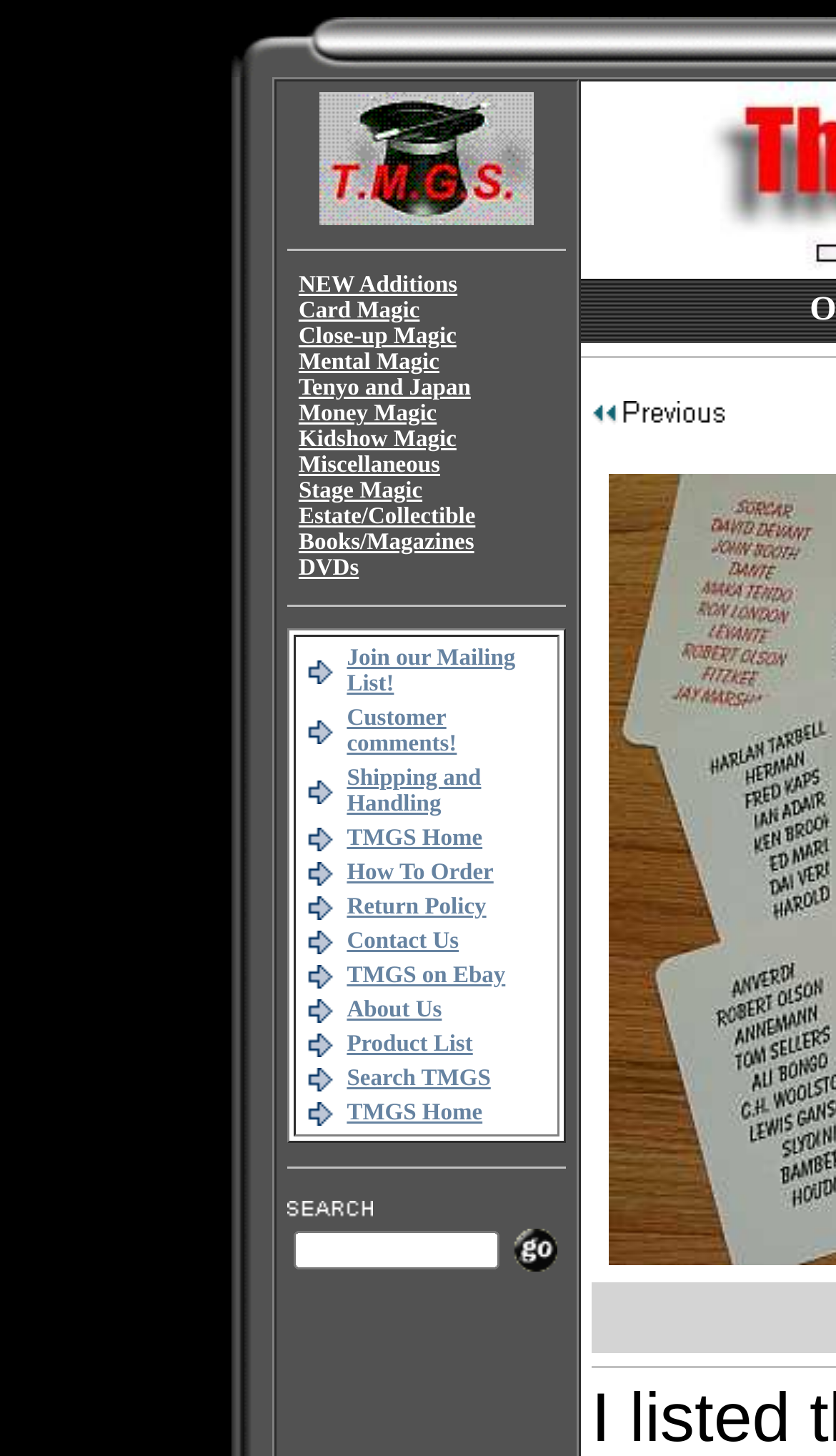Refer to the screenshot and give an in-depth answer to this question: What is the purpose of the 'Join our Mailing List!' link?

The 'Join our Mailing List!' link is located in a section that appears to be a footer or a sidebar, and it is surrounded by other links that seem to be related to customer service or information. Based on the context, I can infer that the purpose of this link is to allow users to join a mailing list, likely to receive updates or newsletters from the website.